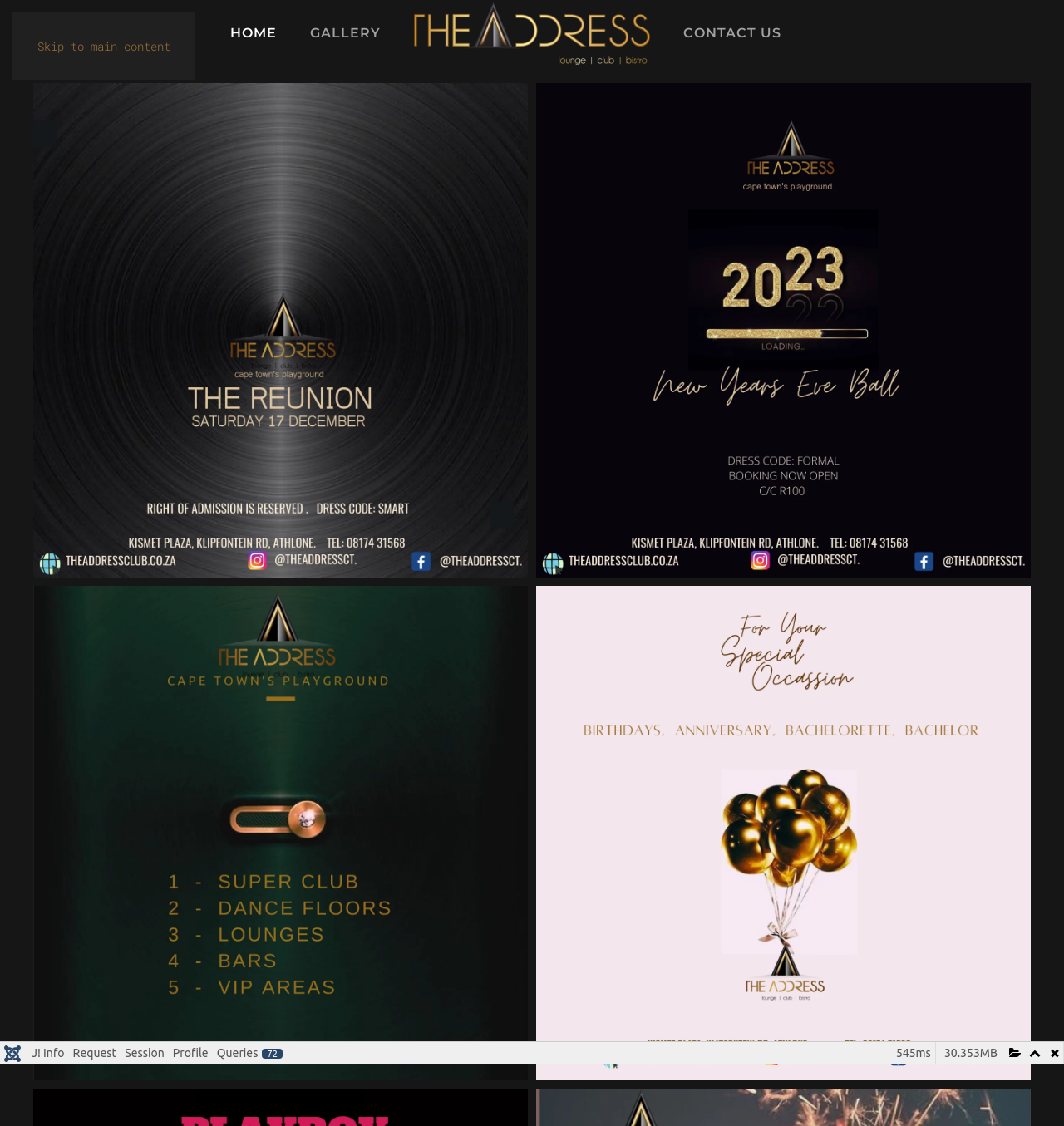Specify the bounding box coordinates of the area to click in order to execute this command: 'view more information'. The coordinates should consist of four float numbers ranging from 0 to 1, and should be formatted as [left, top, right, bottom].

[0.226, 0.278, 0.301, 0.309]